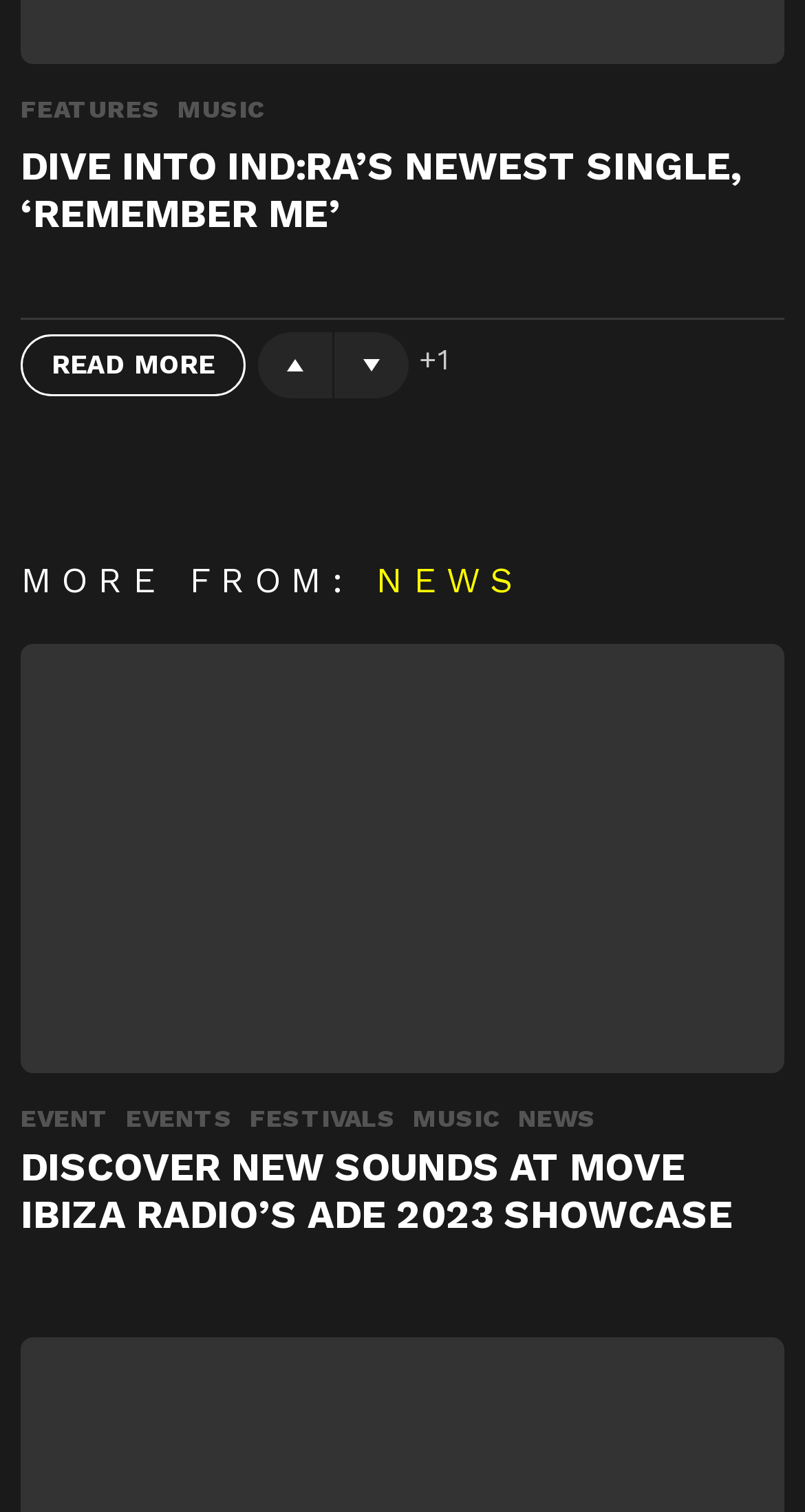Please identify the bounding box coordinates of the region to click in order to complete the task: "View more from NEWS". The coordinates must be four float numbers between 0 and 1, specified as [left, top, right, bottom].

[0.467, 0.37, 0.65, 0.397]